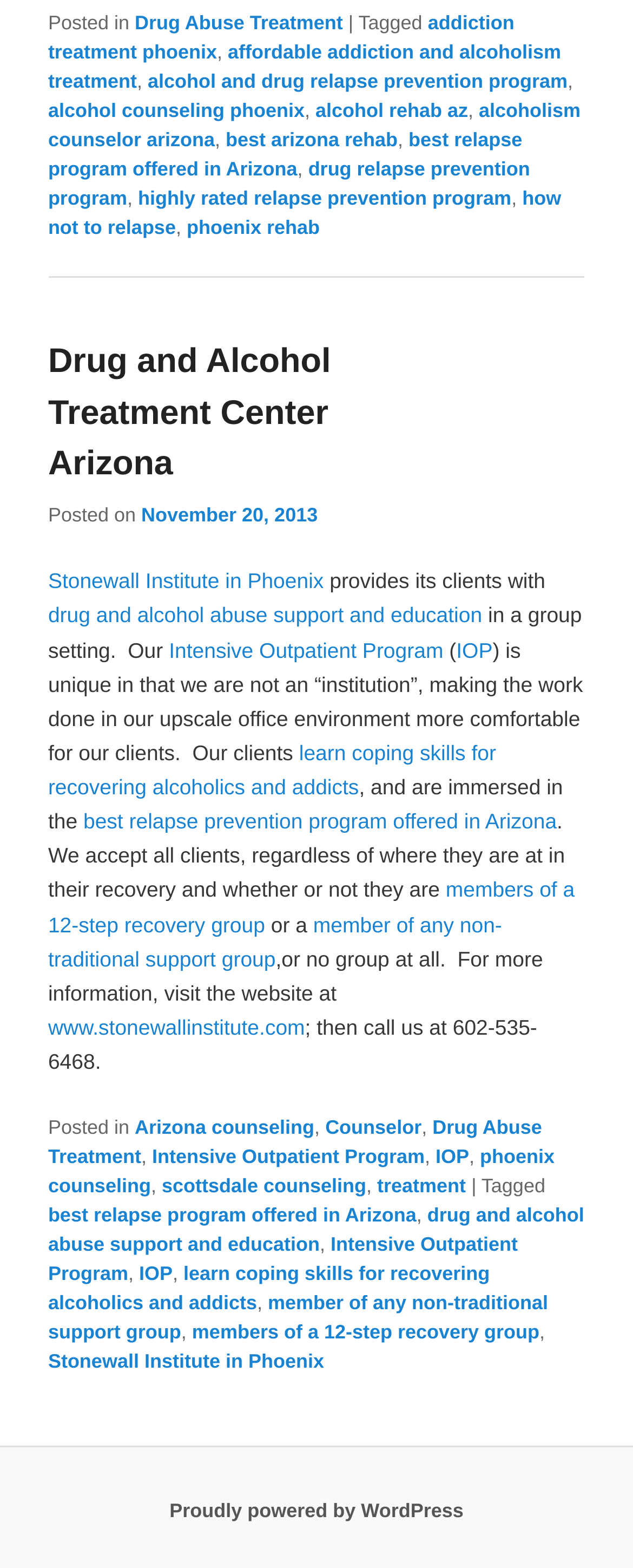Find the bounding box coordinates for the UI element whose description is: "affordable addiction and alcoholism treatment". The coordinates should be four float numbers between 0 and 1, in the format [left, top, right, bottom].

[0.076, 0.026, 0.886, 0.059]